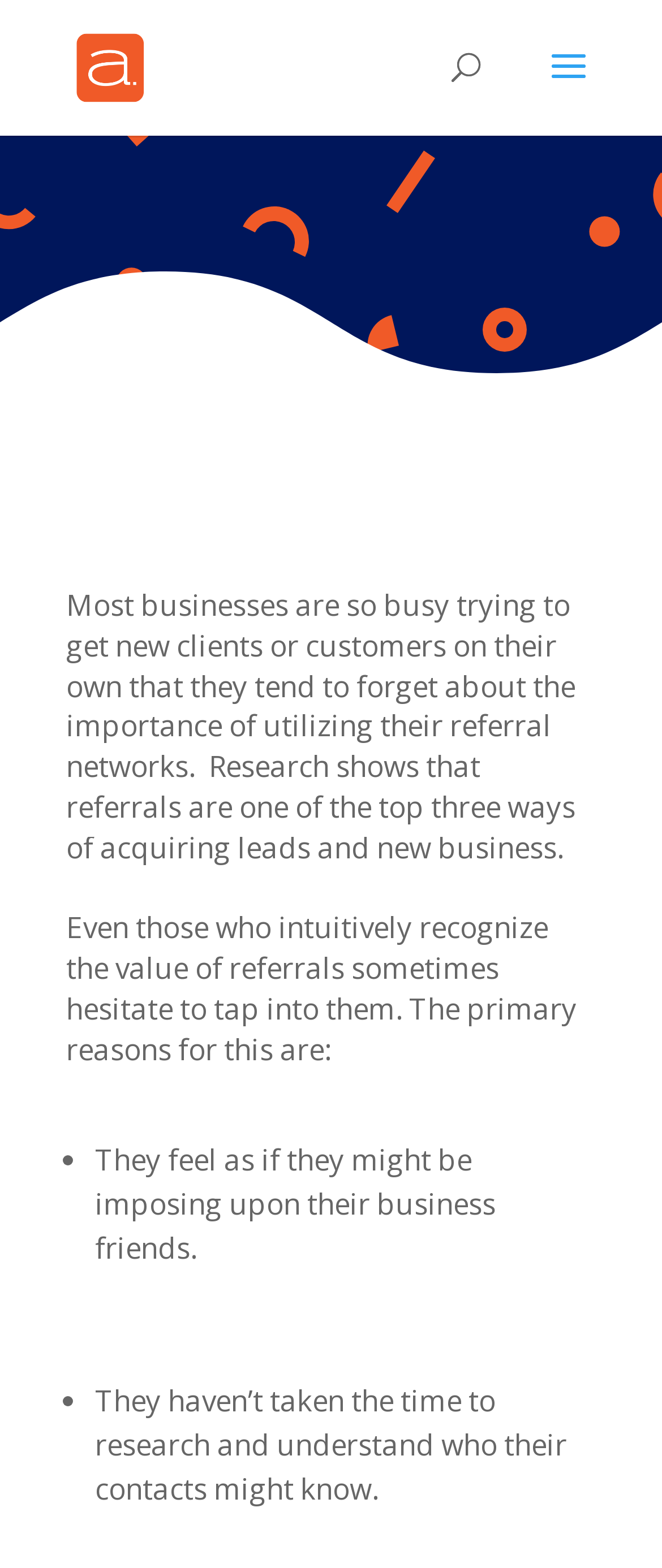Is there an image on this webpage?
Please give a detailed answer to the question using the information shown in the image.

The webpage contains an image, which is located near the top of the page and appears to be a logo or branding element for 'Ackermann'.